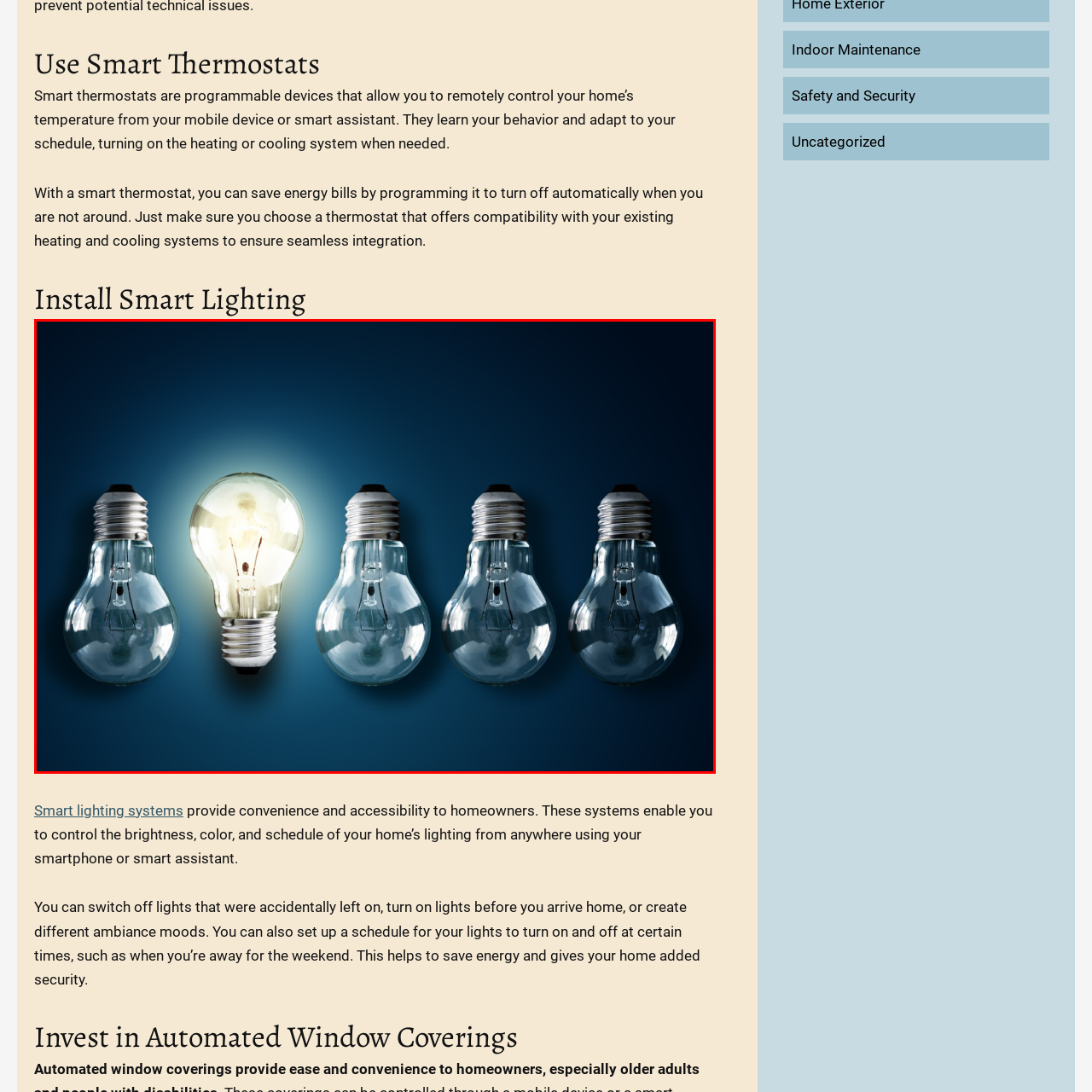Provide a comprehensive description of the image highlighted by the red bounding box.

The image features a striking display of five light bulbs, arranged in a row against a gradient blue background. The central bulb is illuminated, showcasing a warm glow that contrasts with the three surrounding unlit bulbs. This captivating visual symbolizes the concept of smart lighting systems. Smart lighting provides homeowners with the convenience of controlling brightness, color, and scheduling via mobile devices or smart assistants. This technology enhances home energy efficiency, allowing users to manage lighting remotely, ensuring lights are turned off when not needed and creating personalized ambiance. Such innovations not only offer practical benefits but also add a touch of modern elegance to home interiors.